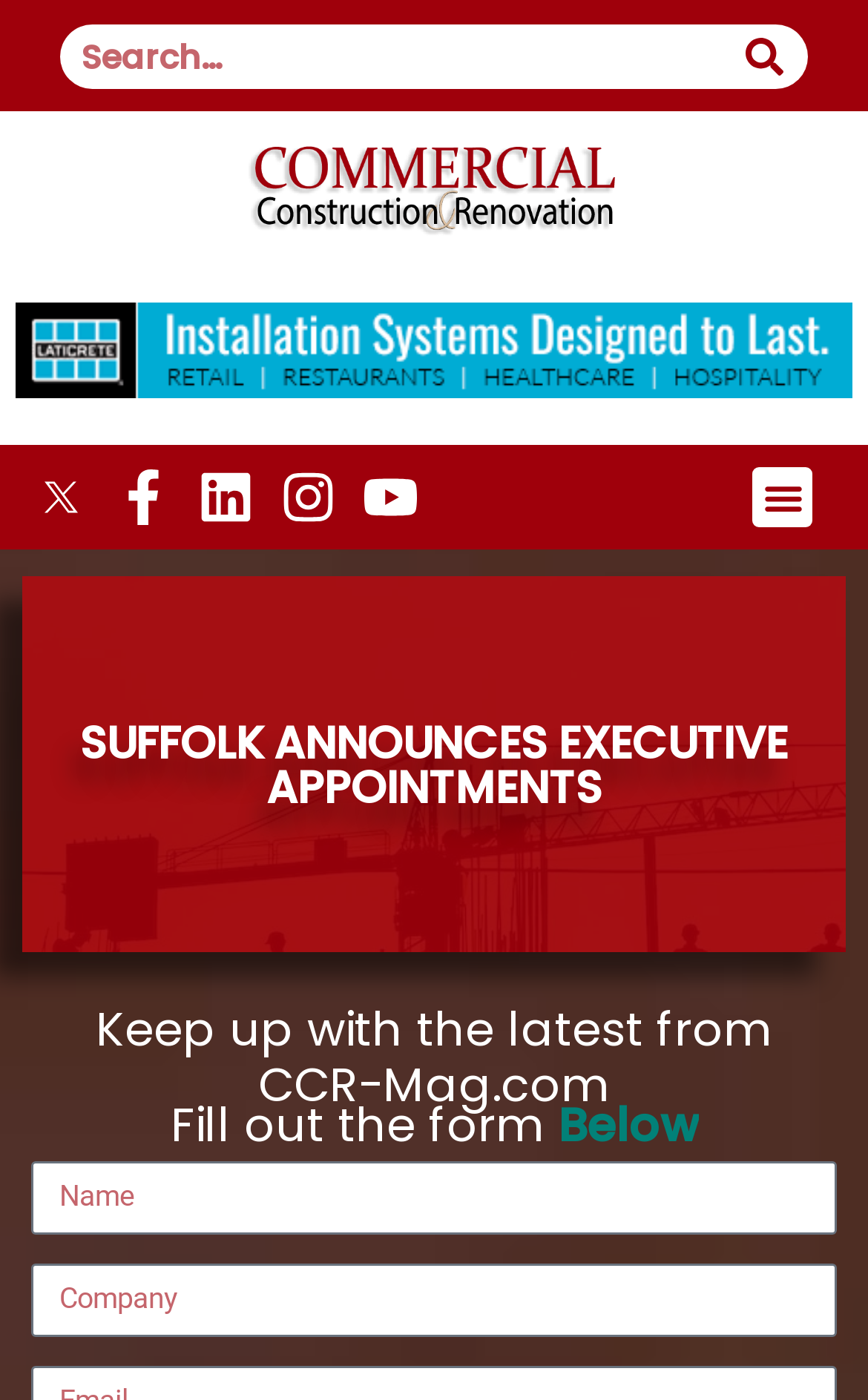Find the bounding box coordinates of the clickable region needed to perform the following instruction: "Click on Facebook". The coordinates should be provided as four float numbers between 0 and 1, i.e., [left, top, right, bottom].

[0.133, 0.336, 0.197, 0.375]